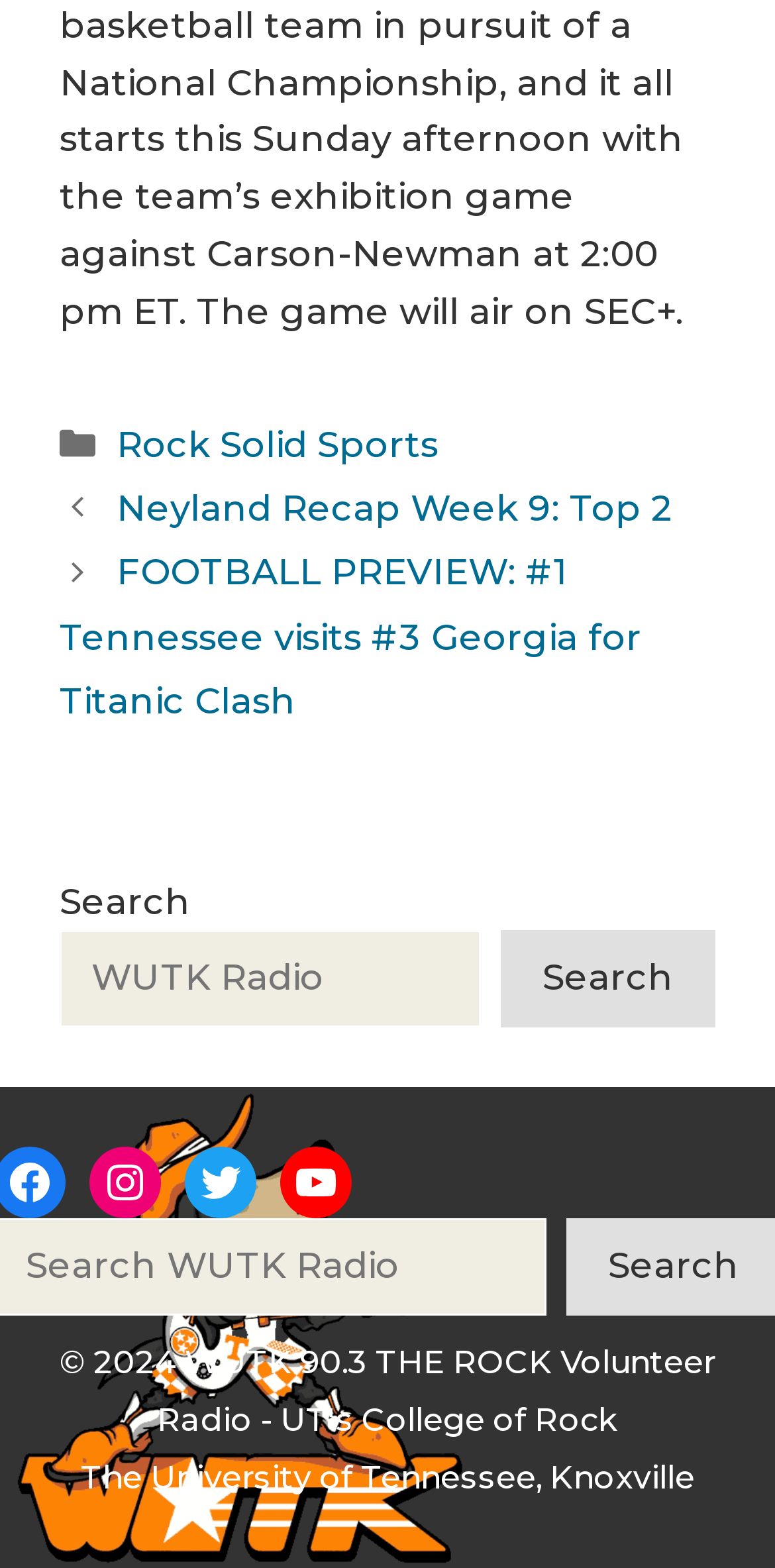Answer this question using a single word or a brief phrase:
What is the purpose of the search box?

To search the website